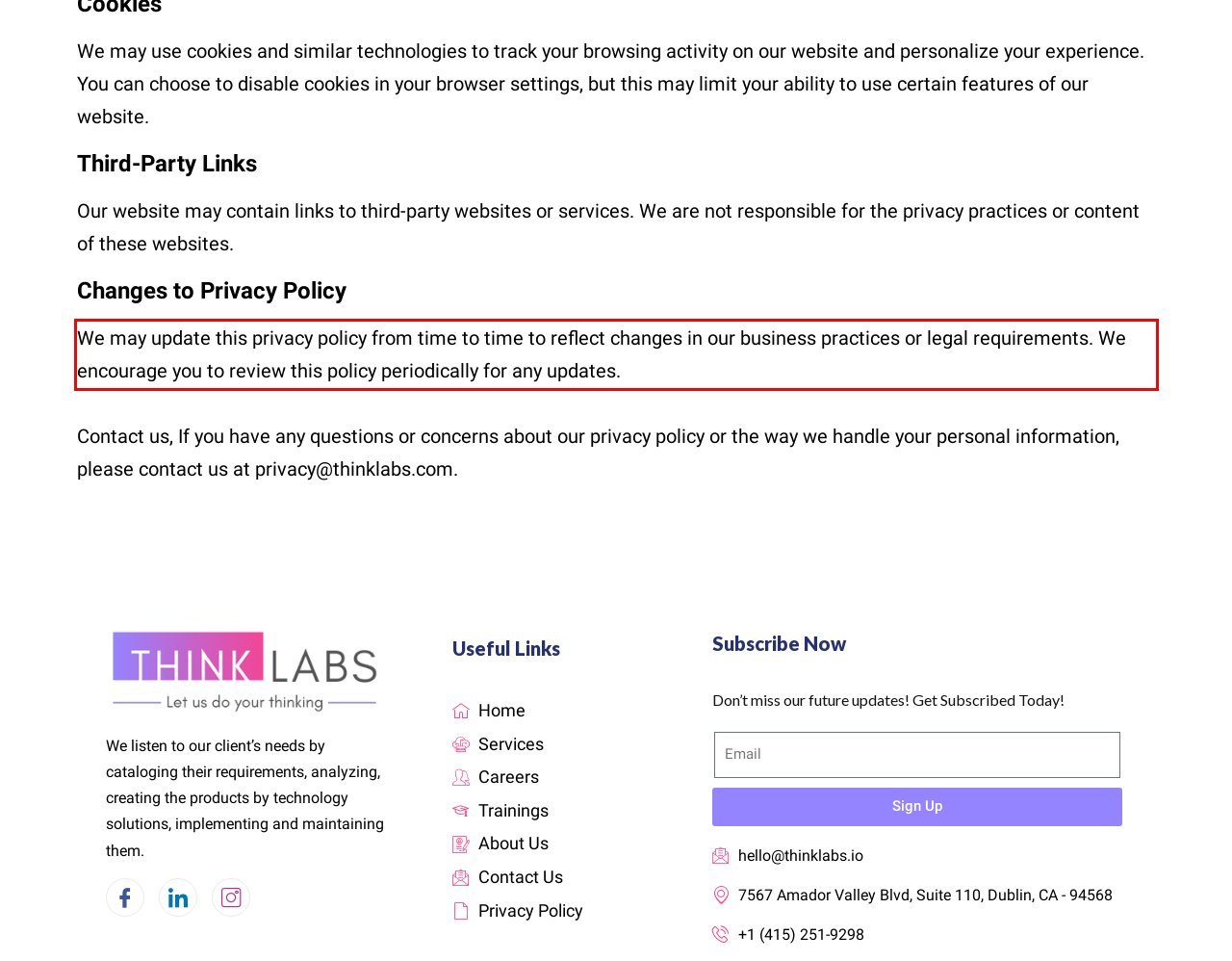You are provided with a screenshot of a webpage that includes a UI element enclosed in a red rectangle. Extract the text content inside this red rectangle.

We may update this privacy policy from time to time to reflect changes in our business practices or legal requirements. We encourage you to review this policy periodically for any updates.